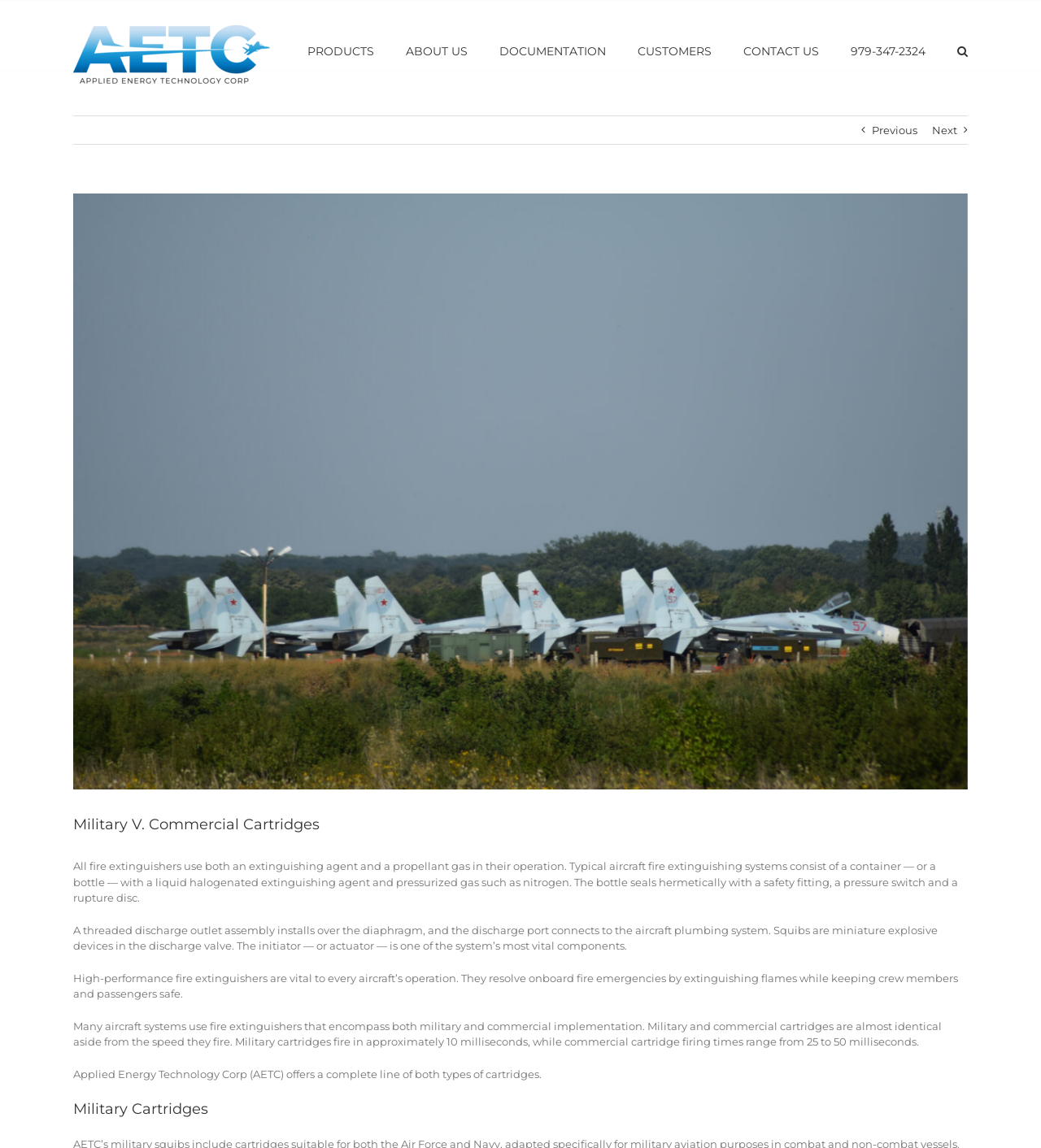Please predict the bounding box coordinates (top-left x, top-left y, bottom-right x, bottom-right y) for the UI element in the screenshot that fits the description: Site Map

[0.512, 0.765, 0.556, 0.776]